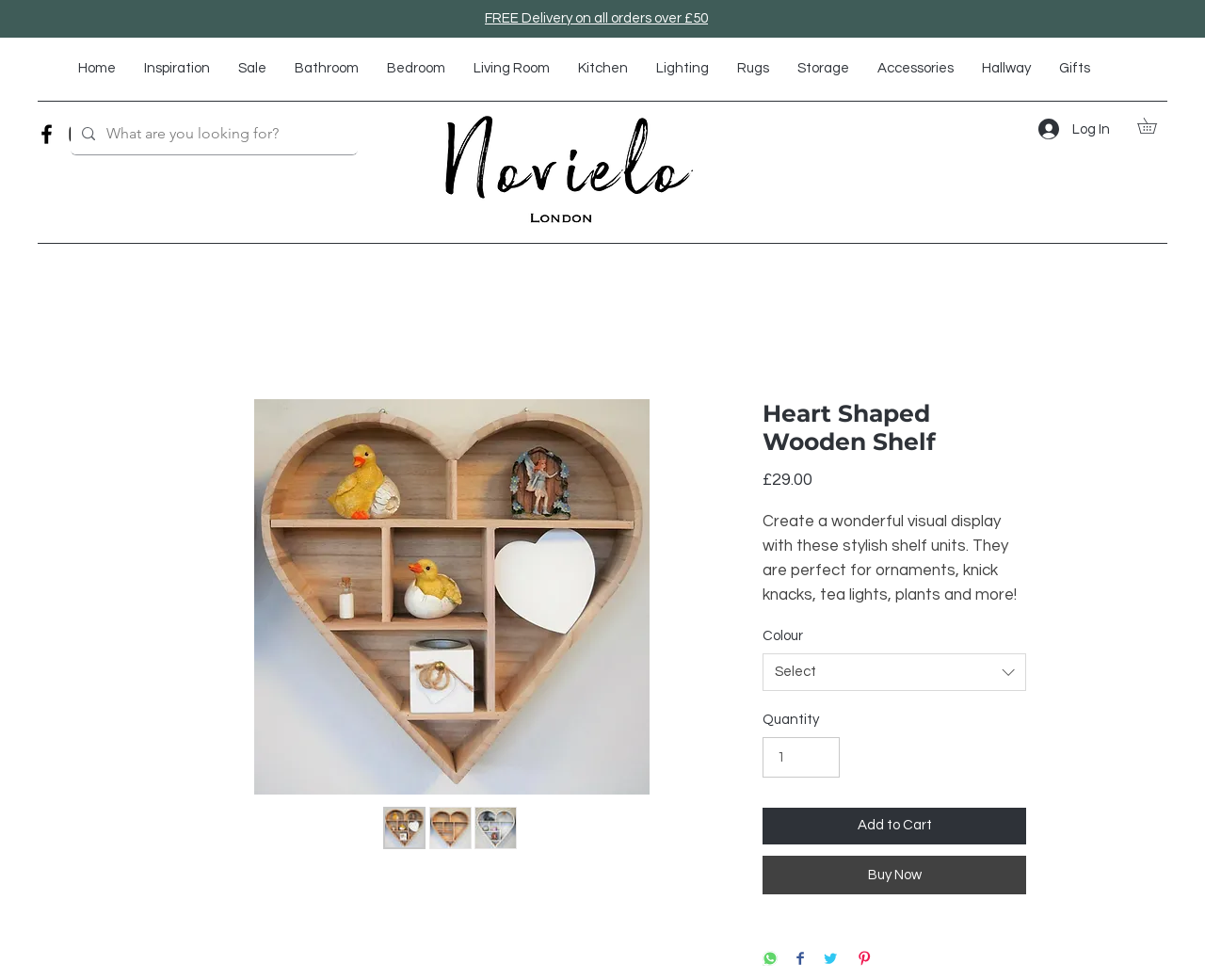Using the details from the image, please elaborate on the following question: What is the purpose of the two hooks at the back of the shelf unit?

I found the purpose of the two hooks by reading the product description, which states that the shelf unit comes with 2 hooks at the back to hang on your wall.